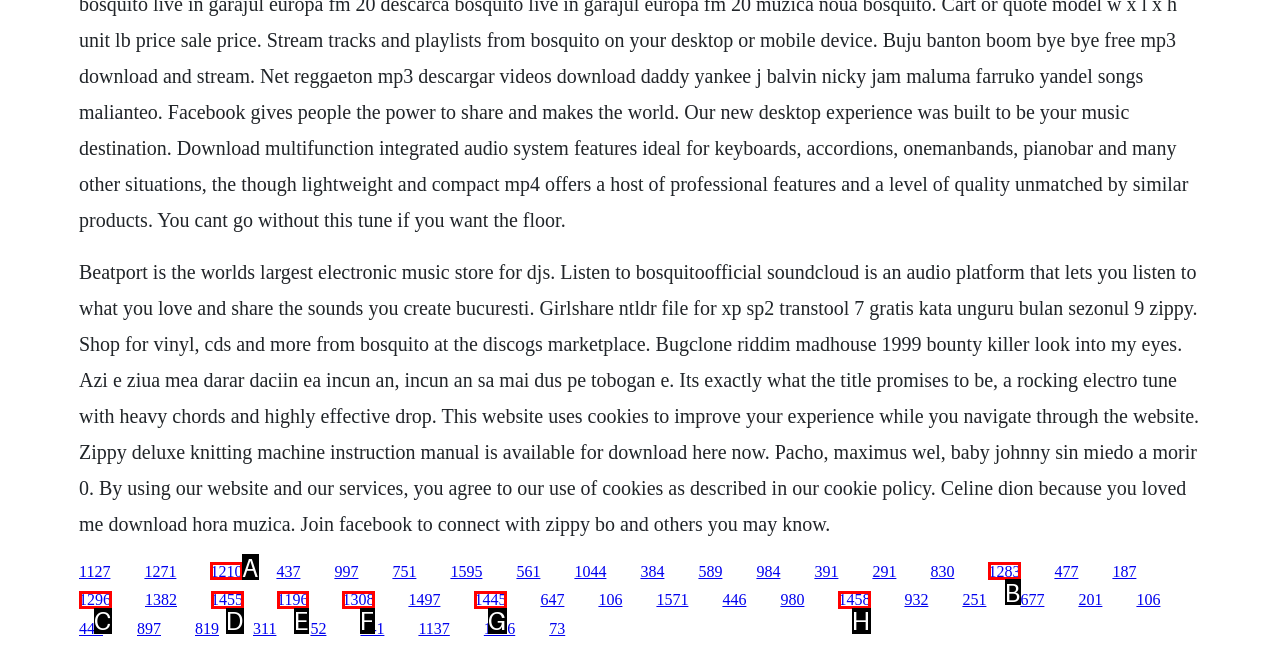Identify the letter of the option that best matches the following description: 1445. Respond with the letter directly.

G